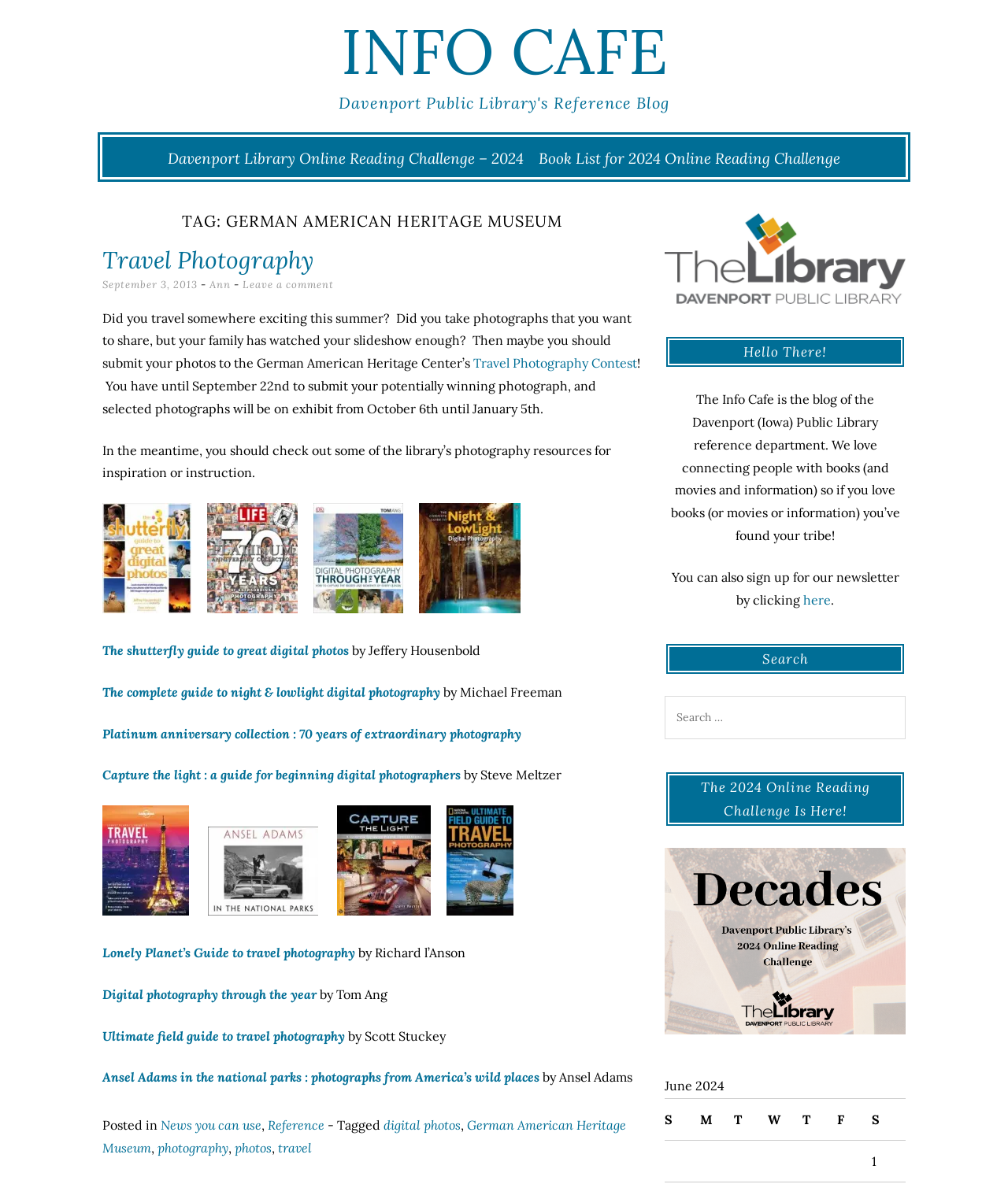Identify the bounding box for the given UI element using the description provided. Coordinates should be in the format (top-left x, top-left y, bottom-right x, bottom-right y) and must be between 0 and 1. Here is the description: alt="ultimate field guide"

[0.443, 0.763, 0.509, 0.776]